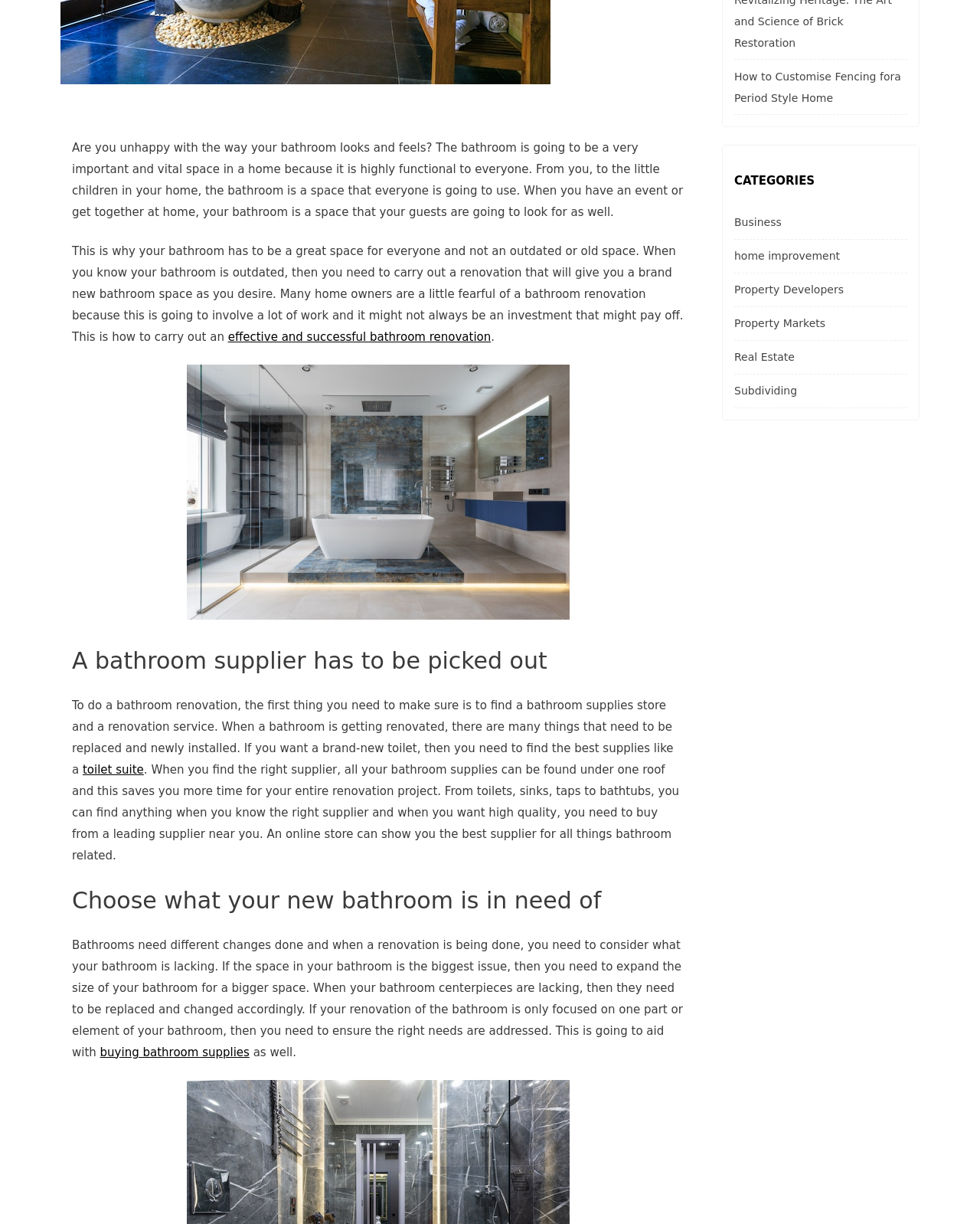Locate the bounding box coordinates of the UI element described by: "Youtube". The bounding box coordinates should consist of four float numbers between 0 and 1, i.e., [left, top, right, bottom].

None